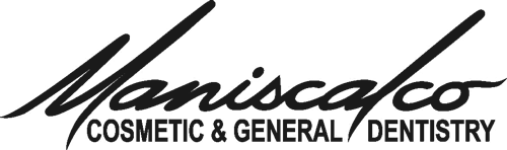What color is used in the logo to contrast with various backgrounds?
Based on the screenshot, give a detailed explanation to answer the question.

The caption states that the use of black contrasts effectively against various backgrounds, ensuring the logo remains prominent and memorable. This implies that the color black is used in the logo to provide contrast and make it stand out.